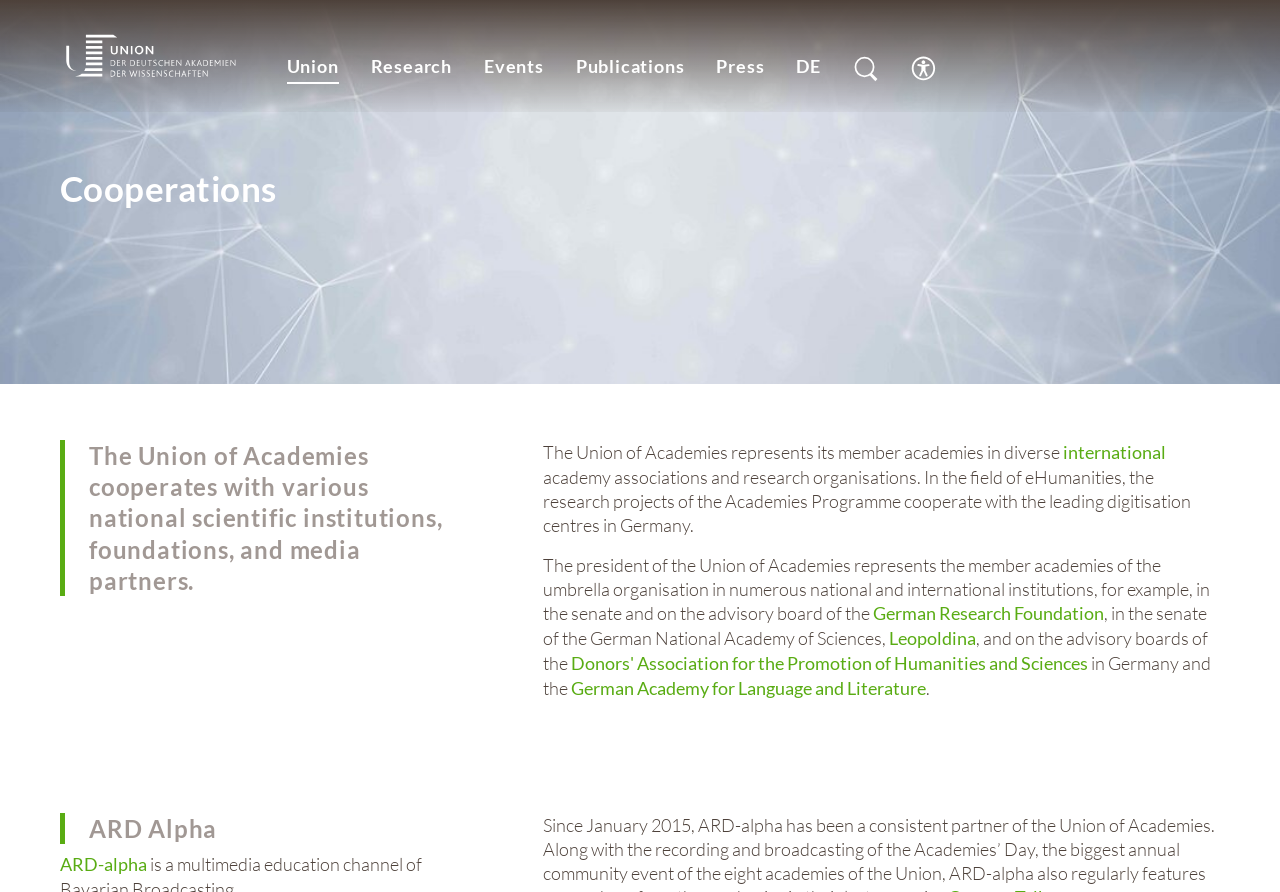What is the name of the media partner mentioned on the webpage?
Look at the image and provide a short answer using one word or a phrase.

ARD Alpha